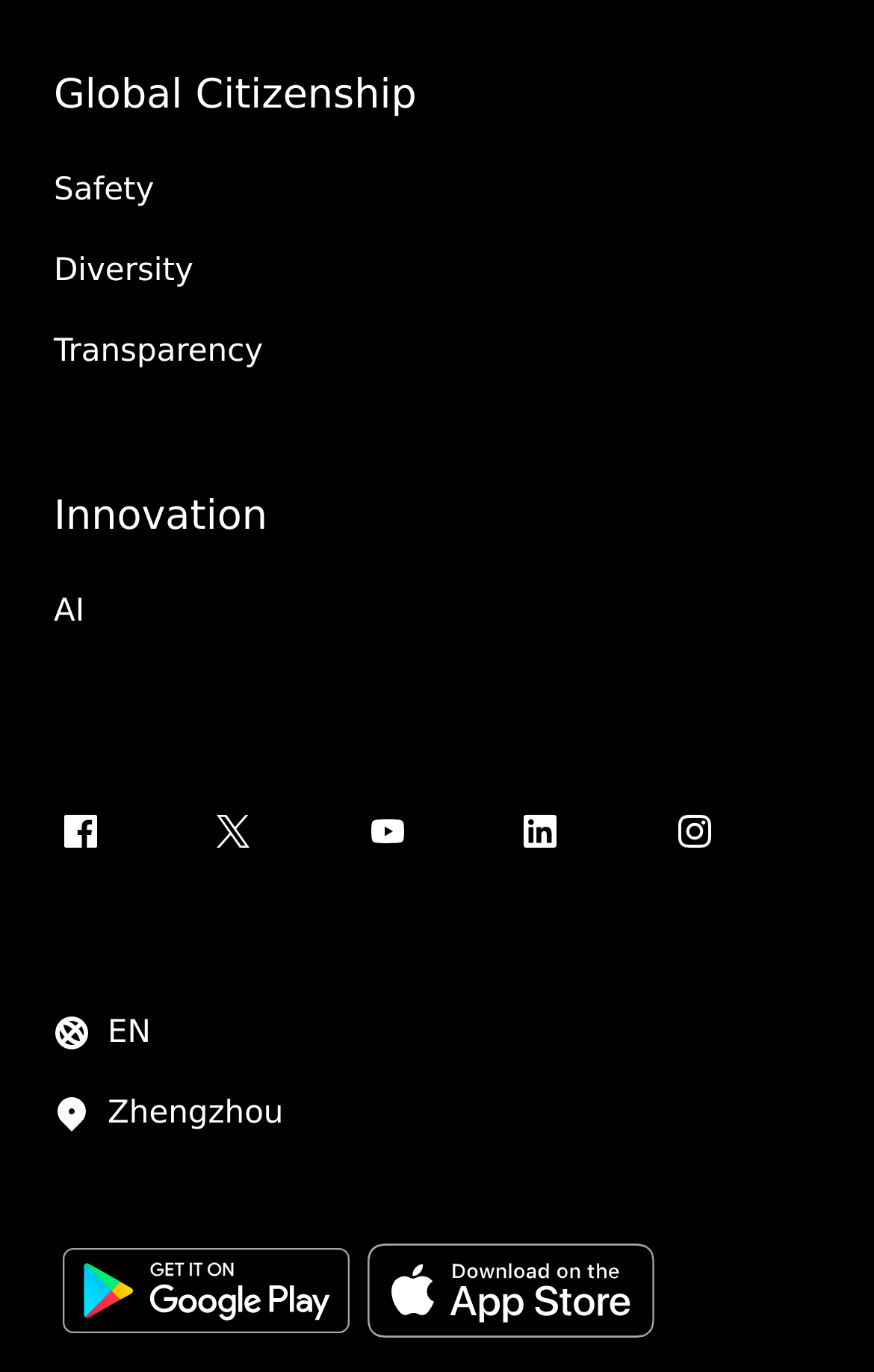What is the text above the 'AI' link?
Please provide a single word or phrase as your answer based on the screenshot.

Innovation